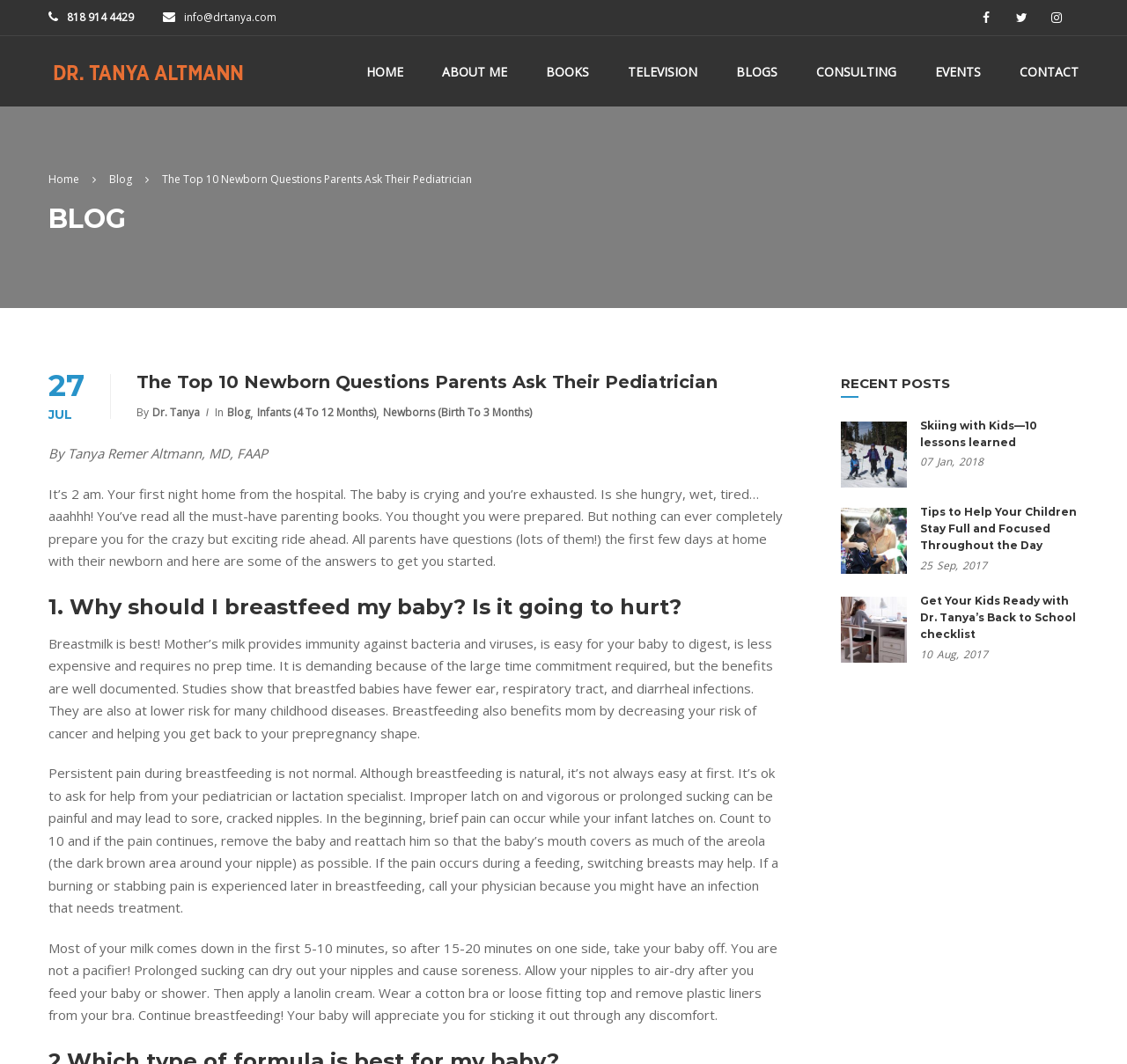Pinpoint the bounding box coordinates of the area that should be clicked to complete the following instruction: "Click the 'CONTACT' link". The coordinates must be given as four float numbers between 0 and 1, i.e., [left, top, right, bottom].

[0.889, 0.05, 0.957, 0.1]